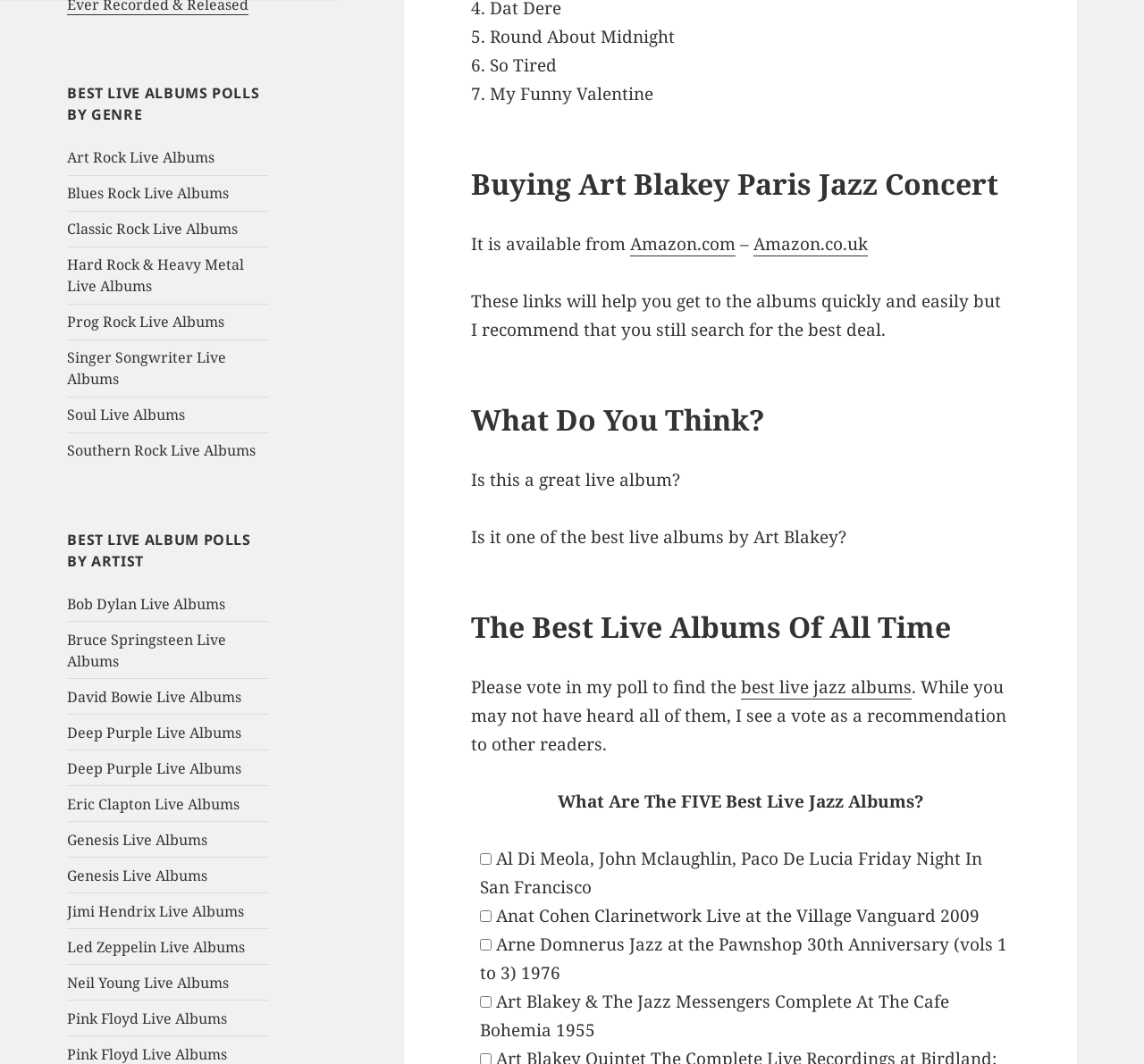Find and provide the bounding box coordinates for the UI element described with: "Blues Rock Live Albums".

[0.059, 0.172, 0.2, 0.191]